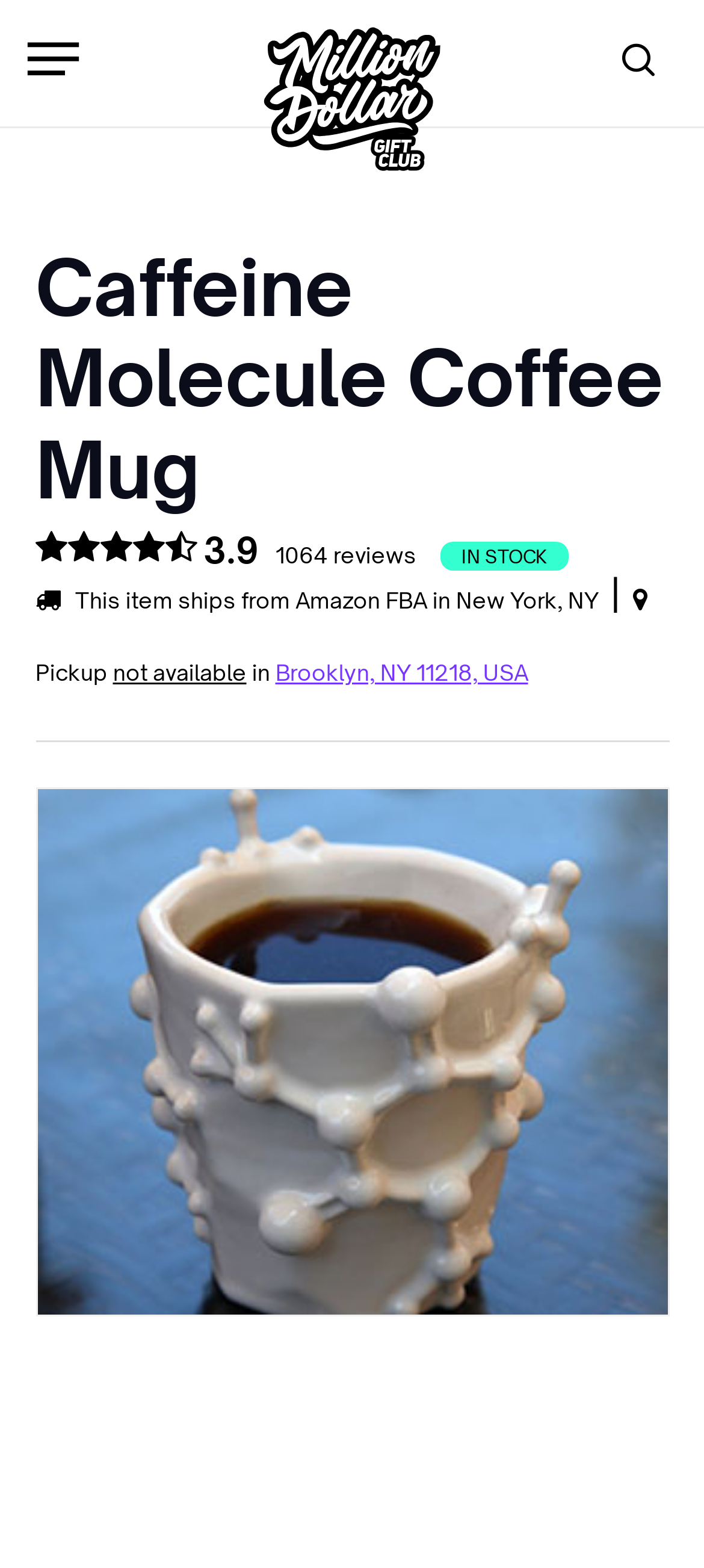Locate the bounding box coordinates of the element that should be clicked to fulfill the instruction: "Search for a product".

[0.05, 0.09, 0.95, 0.138]